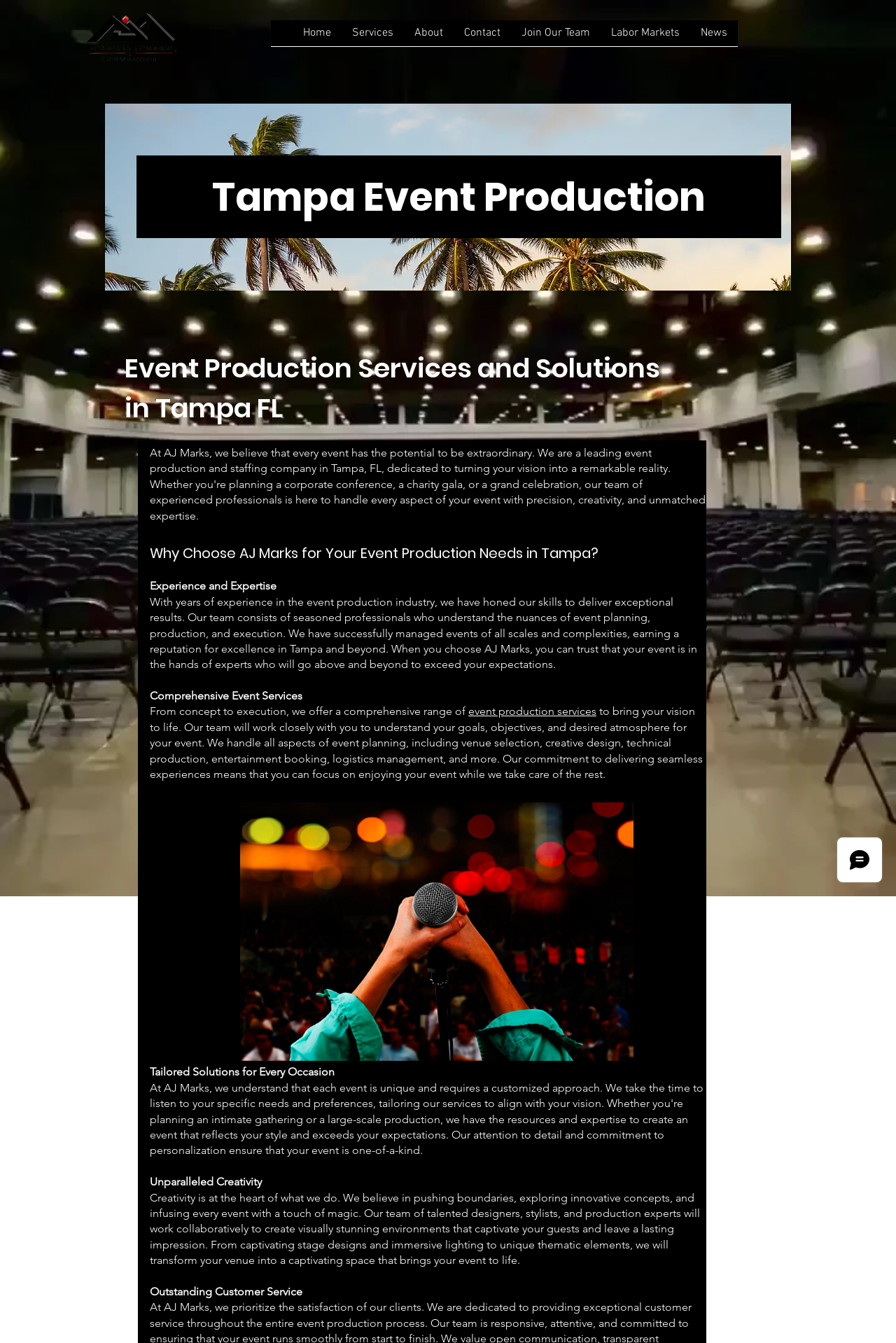Look at the image and answer the question in detail:
What is the company's approach to event planning?

The company's approach to event planning is obtained from the text 'From concept to execution, we offer a comprehensive range of event production services to bring your vision to life. Our team will work closely with you to understand your goals, objectives, and desired atmosphere for your event.', which suggests that the company takes a comprehensive and tailored approach to event planning.